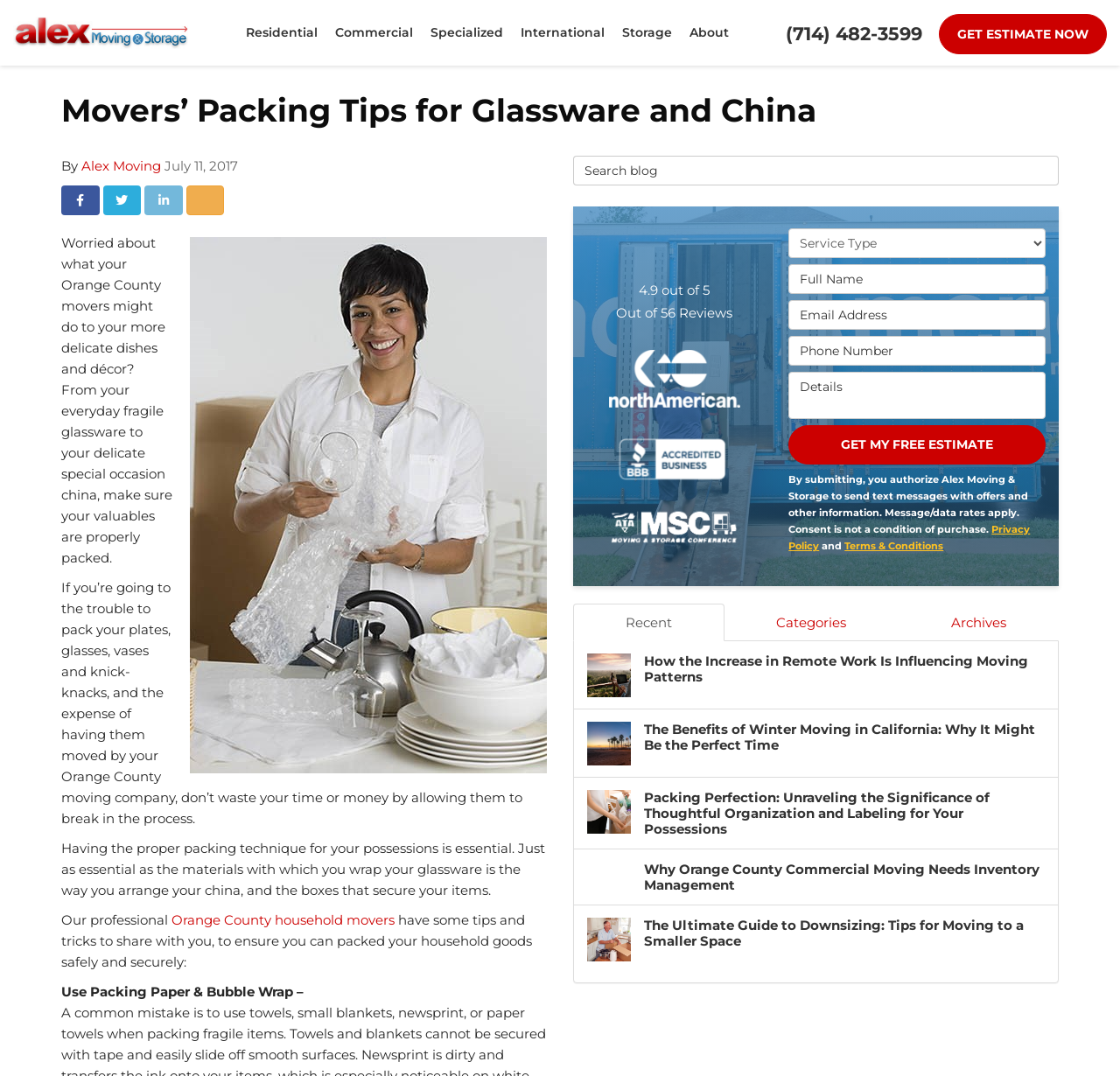Provide a brief response to the question using a single word or phrase: 
What is the phone number of Alex Moving & Storage?

(714) 482-3599